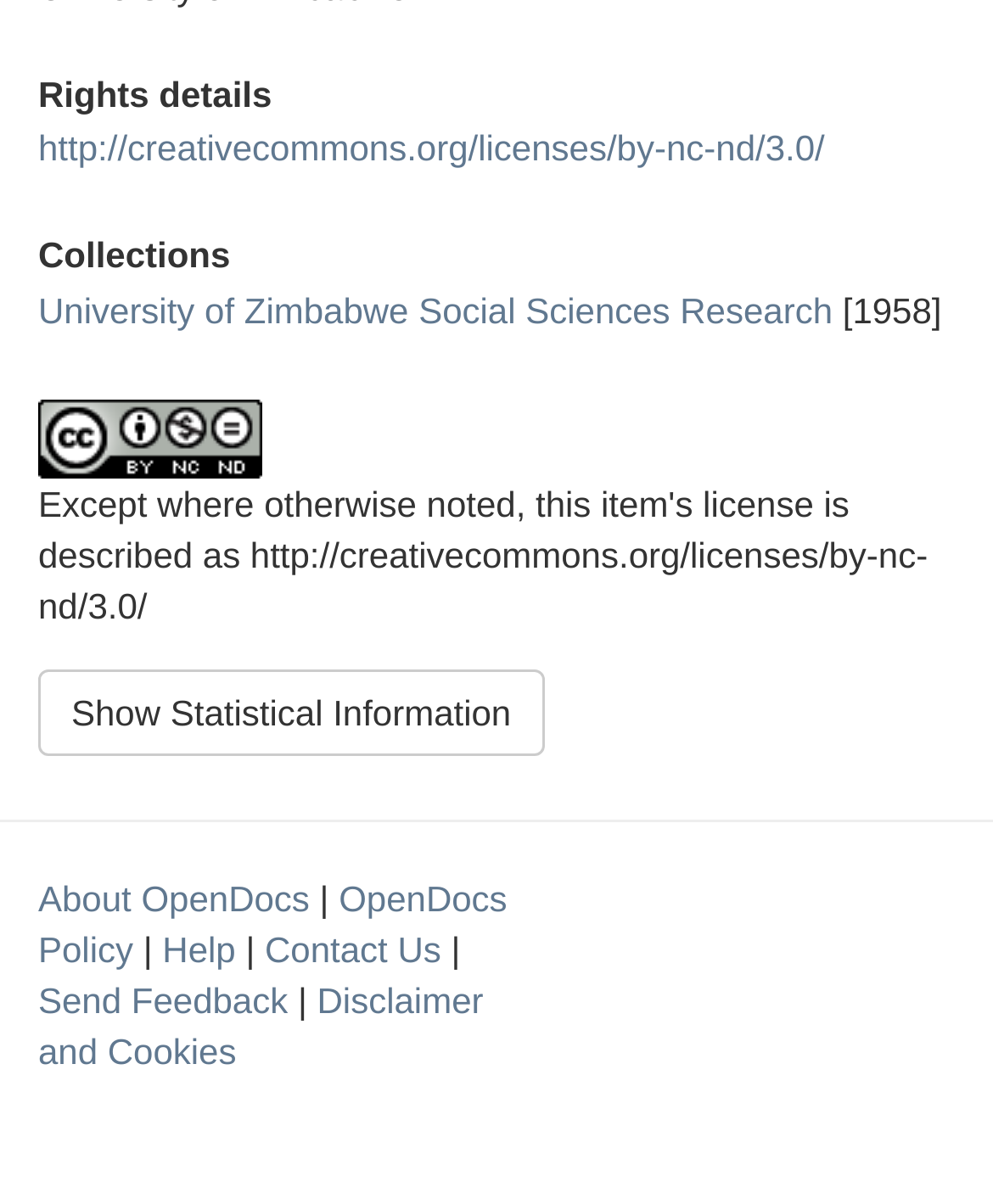Using the given description, provide the bounding box coordinates formatted as (top-left x, top-left y, bottom-right x, bottom-right y), with all values being floating point numbers between 0 and 1. Description: Help

[0.164, 0.771, 0.237, 0.804]